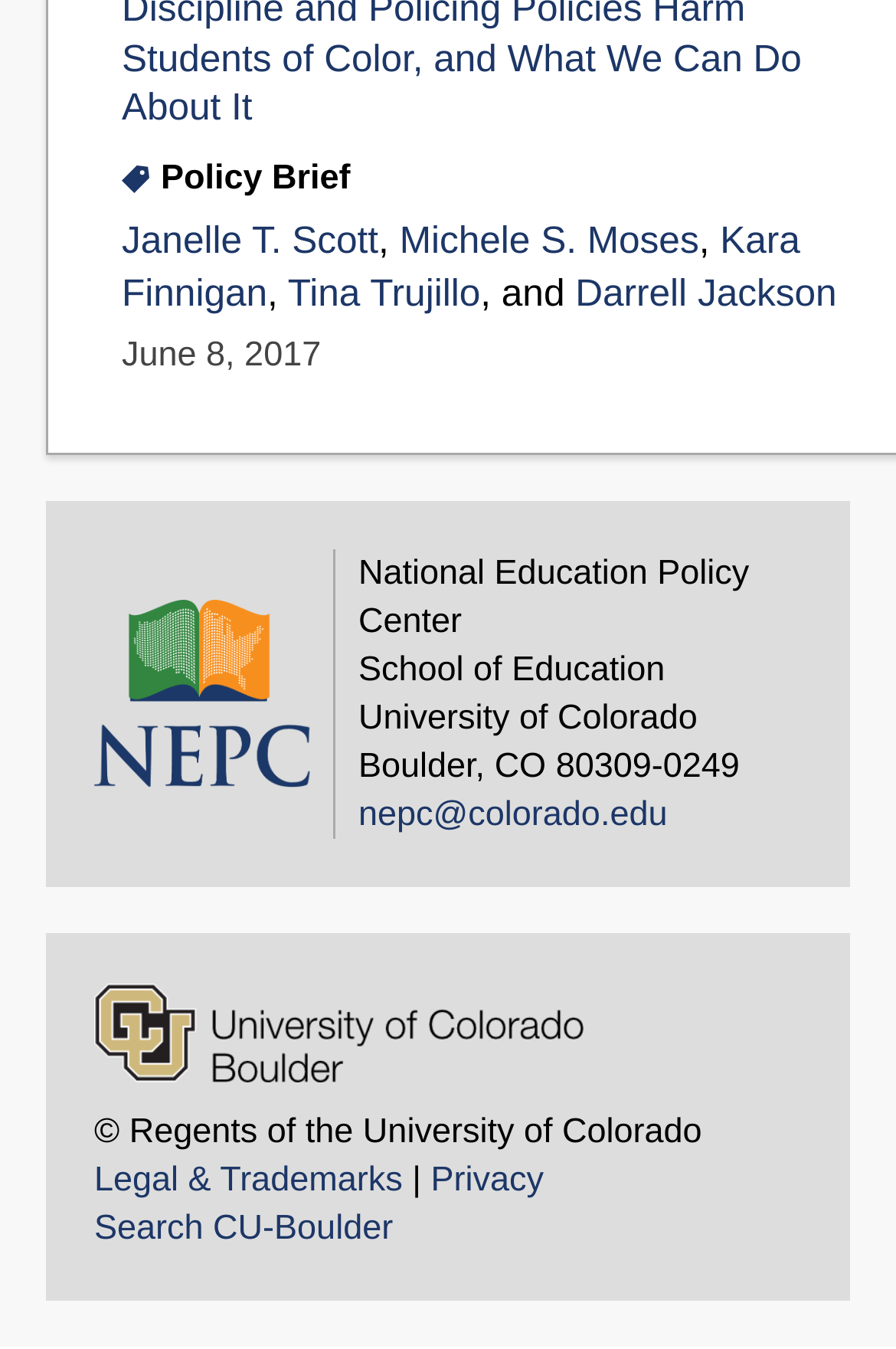Find and provide the bounding box coordinates for the UI element described with: "University of Colorado Boulder".

[0.105, 0.727, 0.651, 0.804]